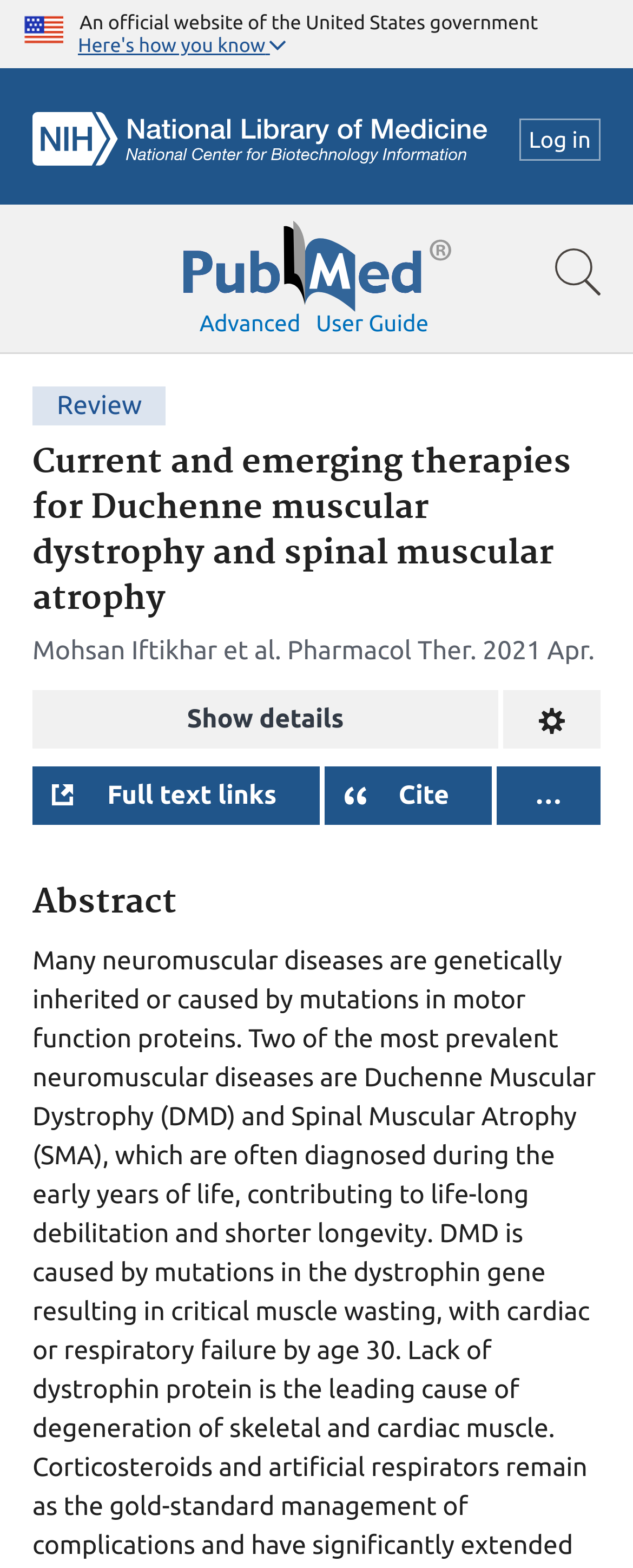Describe the entire webpage, focusing on both content and design.

The webpage appears to be a scientific article page from PubMed, a government website. At the top left corner, there is a U.S. flag image, accompanied by a text stating "An official website of the United States government". Next to it, there is a button labeled "Here's how you know" which is not expanded. 

On the top right corner, there are several links, including "NCBI Logo", "Log in", and a search bar. The search bar is quite wide, spanning almost the entire width of the page. Below the search bar, there are more links, including "Pubmed Logo", "Show search bar", "Advanced", and "User guide". 

The main content of the page is divided into sections. The first section has a heading "Current and emerging therapies for Duchenne muscular dystrophy and spinal muscular atrophy", which is a title of the article. Below the title, there are several lines of text, including the authors' names, the journal name "Pharmacol Ther", and the publication date "2021 Apr". 

There are several buttons in this section, including "Show details", "Change format", "Full text links", "Cite", and an ellipsis button. The "Abstract" section is located below, but its content is not provided in the accessibility tree. 

Throughout the page, there are a total of 5 images, including the U.S. flag, NIH NLM Logo, Pubmed Logo, and two more logos. There are also several buttons, links, and headings, which are organized in a hierarchical structure.